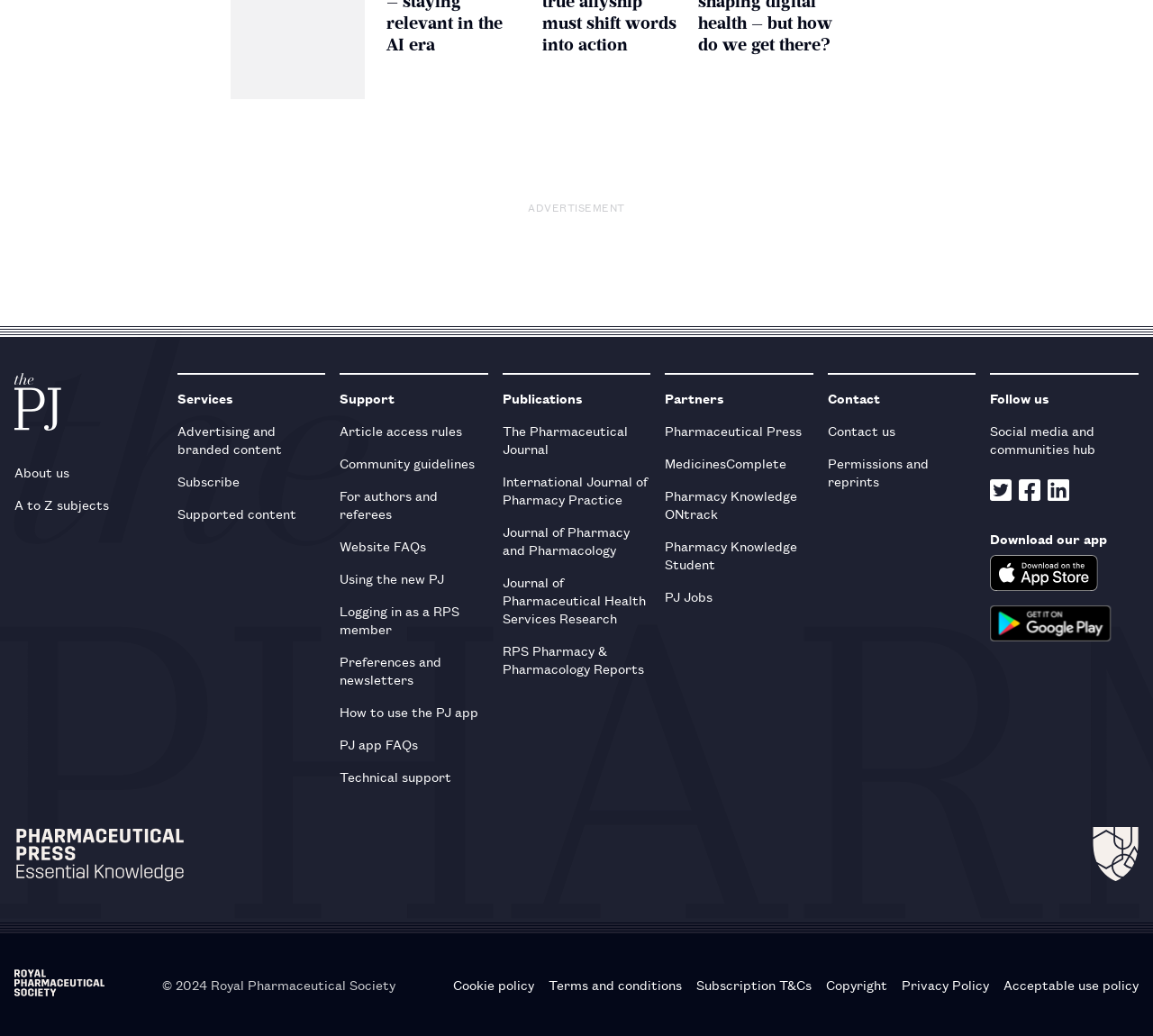Determine the bounding box coordinates of the clickable region to carry out the instruction: "Explore Services".

[0.154, 0.369, 0.282, 0.4]